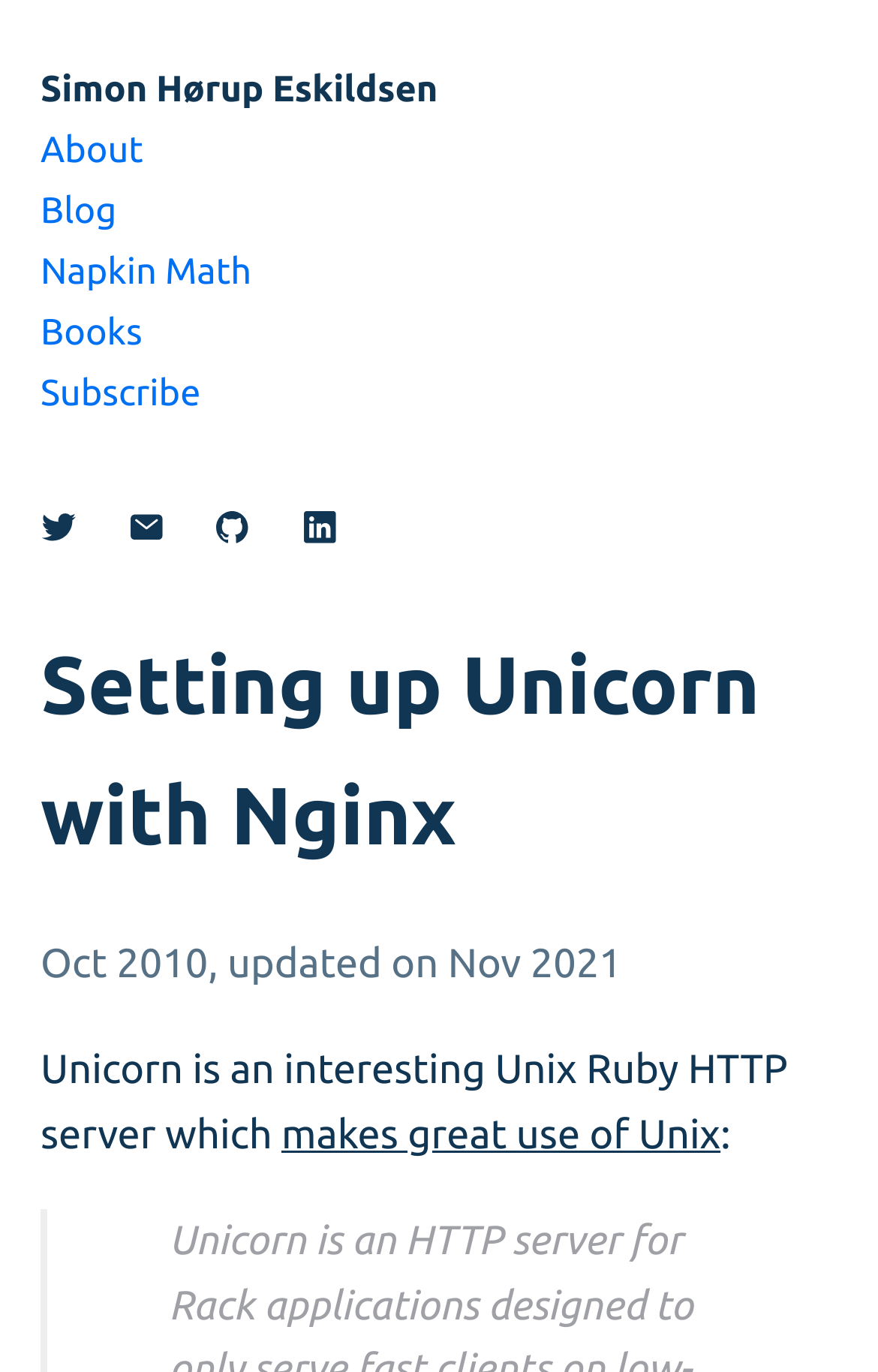Can you specify the bounding box coordinates for the region that should be clicked to fulfill this instruction: "go to the blog".

[0.046, 0.133, 0.913, 0.177]